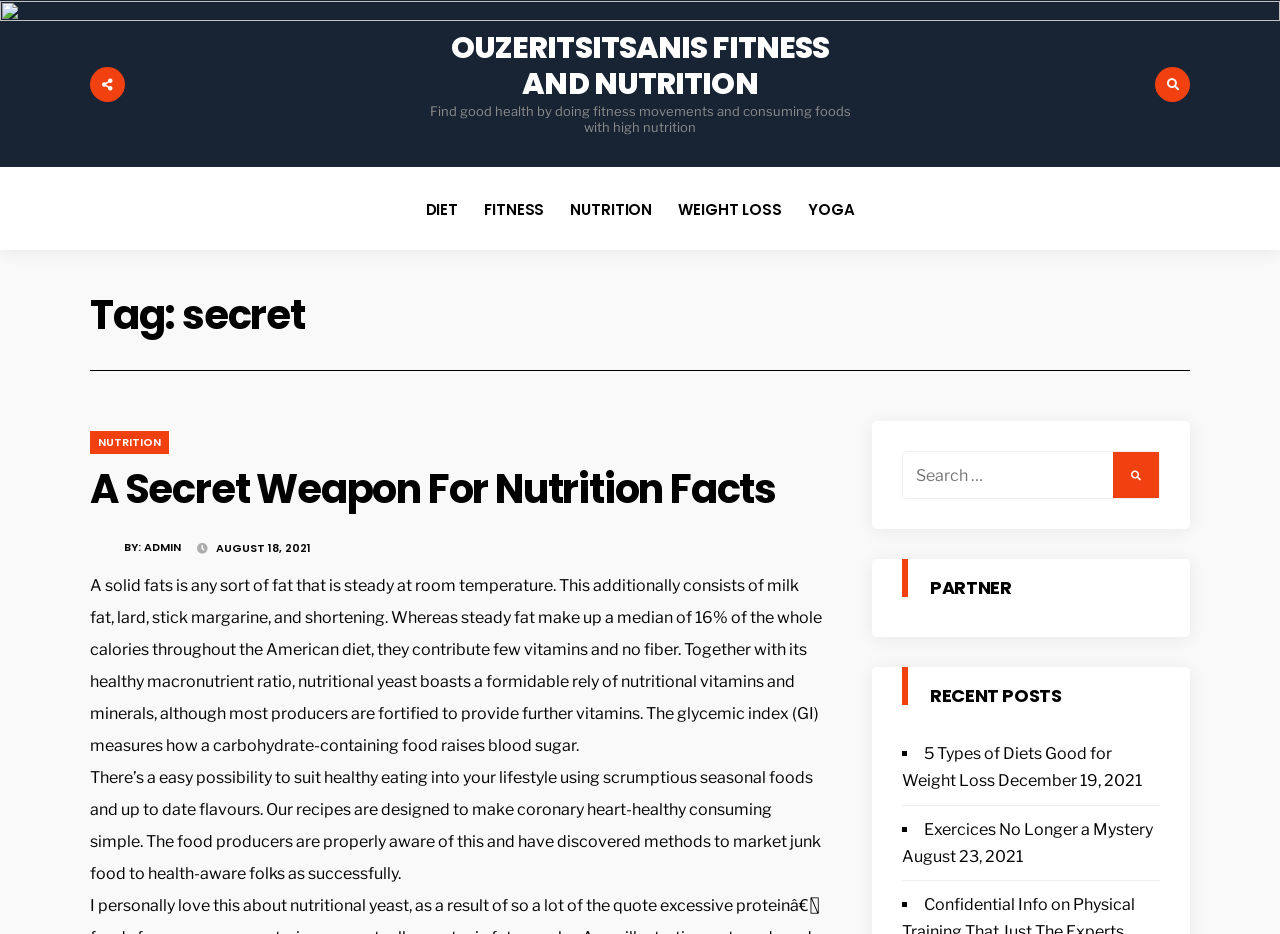What is the purpose of the 'PARTNER' section?
Answer the question in a detailed and comprehensive manner.

The 'PARTNER' section is located at the bottom of the webpage, and it appears to be dedicated to displaying information about partners or affiliates of the website, possibly including logos, links, or other relevant details.